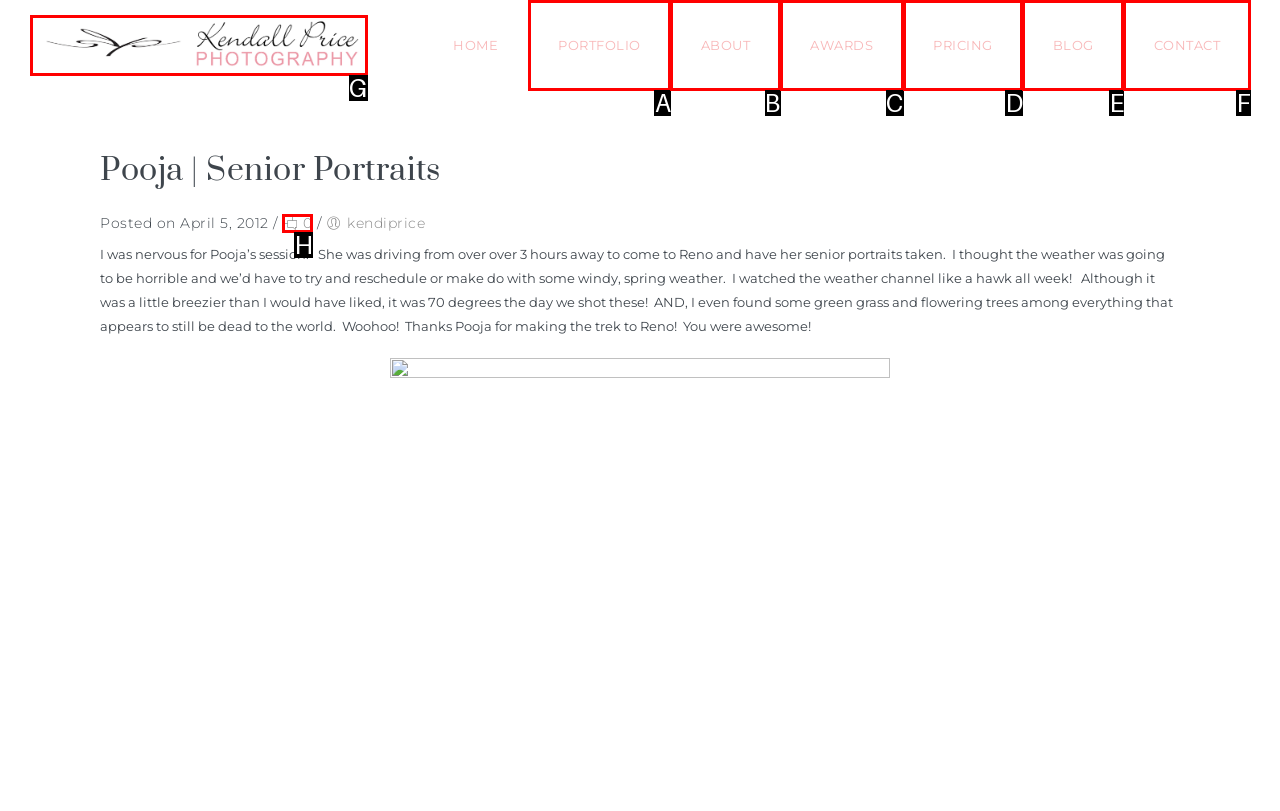Select the letter of the option that should be clicked to achieve the specified task: contact Kendall Price Photography. Respond with just the letter.

F